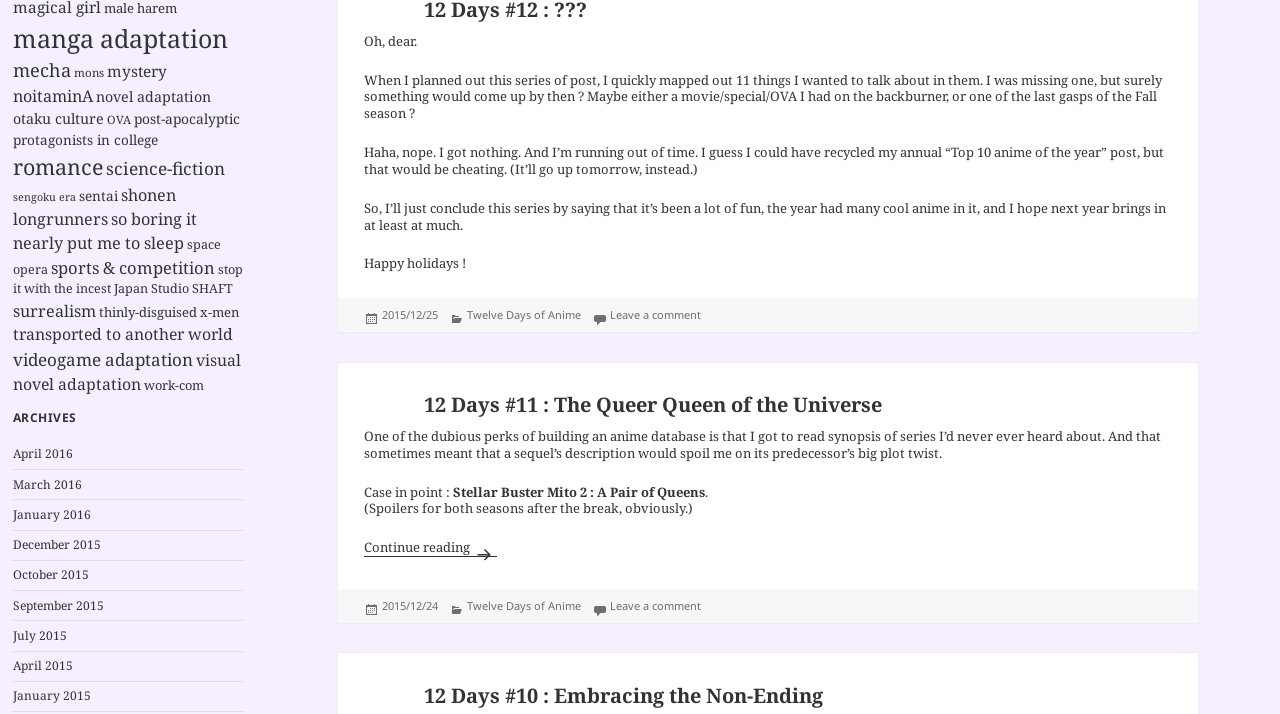Based on the element description, predict the bounding box coordinates (top-left x, top-left y, bottom-right x, bottom-right y) for the UI element in the screenshot: sentai

[0.062, 0.26, 0.092, 0.287]